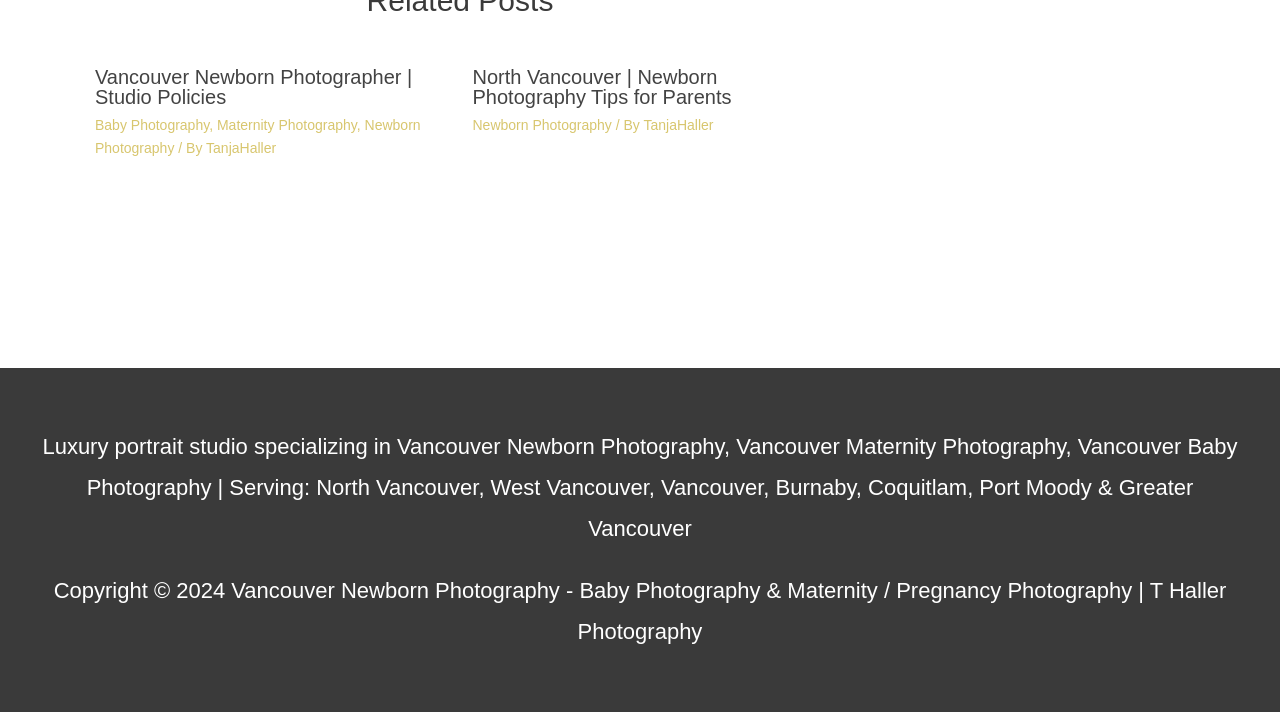Kindly determine the bounding box coordinates for the area that needs to be clicked to execute this instruction: "Learn about Luxury portrait studio".

[0.033, 0.609, 0.967, 0.759]